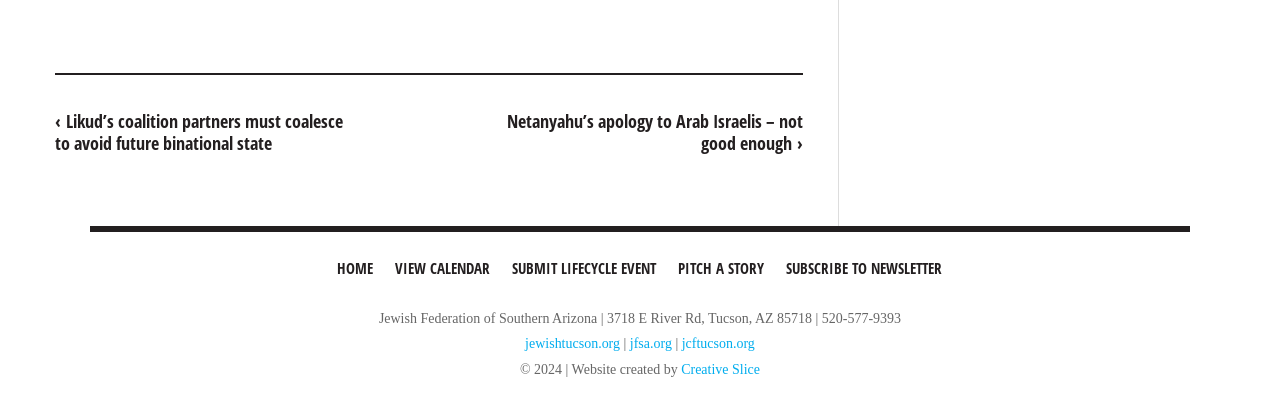What are the navigation options at the top of the page?
Based on the image, give a one-word or short phrase answer.

HOME, VIEW CALENDAR, SUBMIT LIFECYCLE EVENT, PITCH A STORY, SUBSCRIBE TO NEWSLETTER